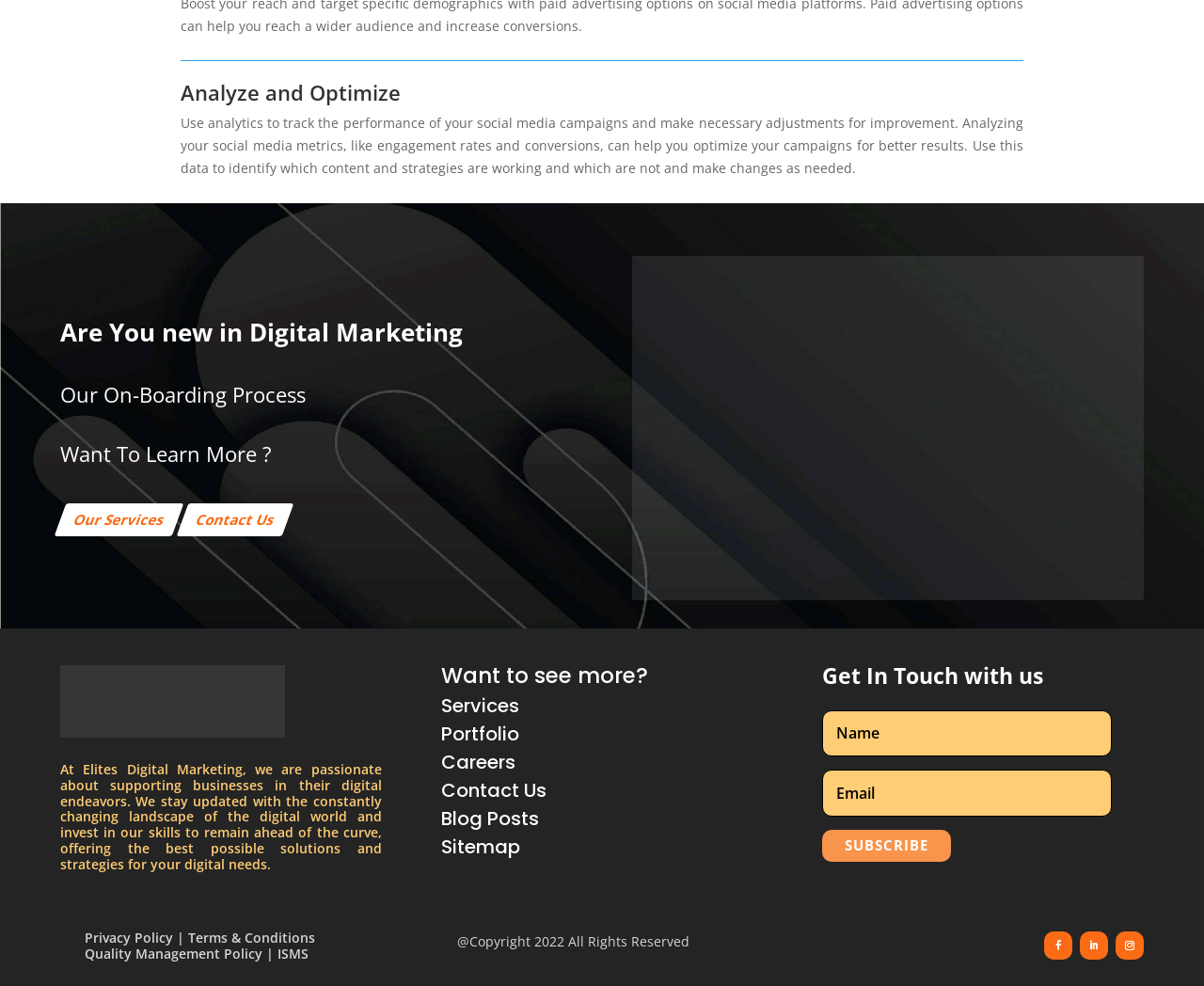What is the link 'edm logo white website logo' pointing to?
Respond with a short answer, either a single word or a phrase, based on the image.

Logo designing